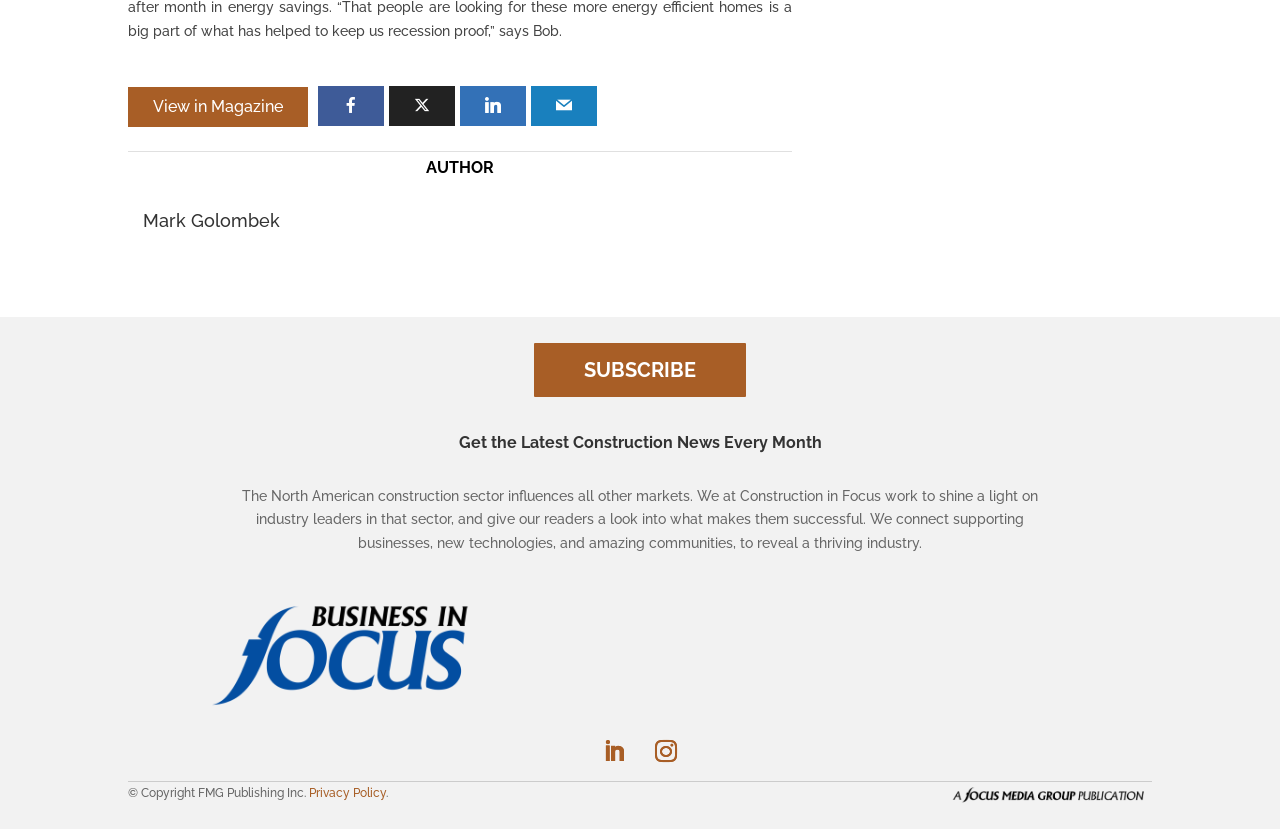Can you identify the bounding box coordinates of the clickable region needed to carry out this instruction: 'View in Magazine'? The coordinates should be four float numbers within the range of 0 to 1, stated as [left, top, right, bottom].

[0.1, 0.105, 0.241, 0.153]